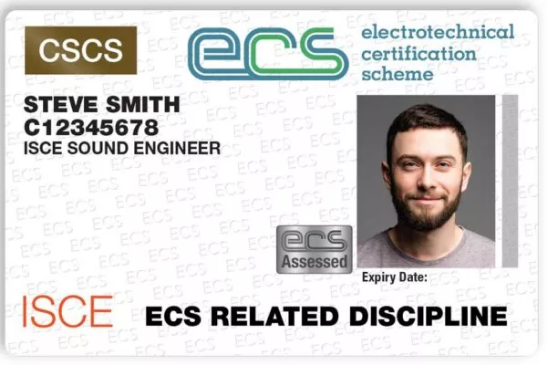What is the expiration date's purpose on the ECS card?
Refer to the image and give a detailed answer to the question.

The expiration date is noted on the ECS card to ensure its validity, implying that the certification is only valid until the specified date and may need to be renewed thereafter.